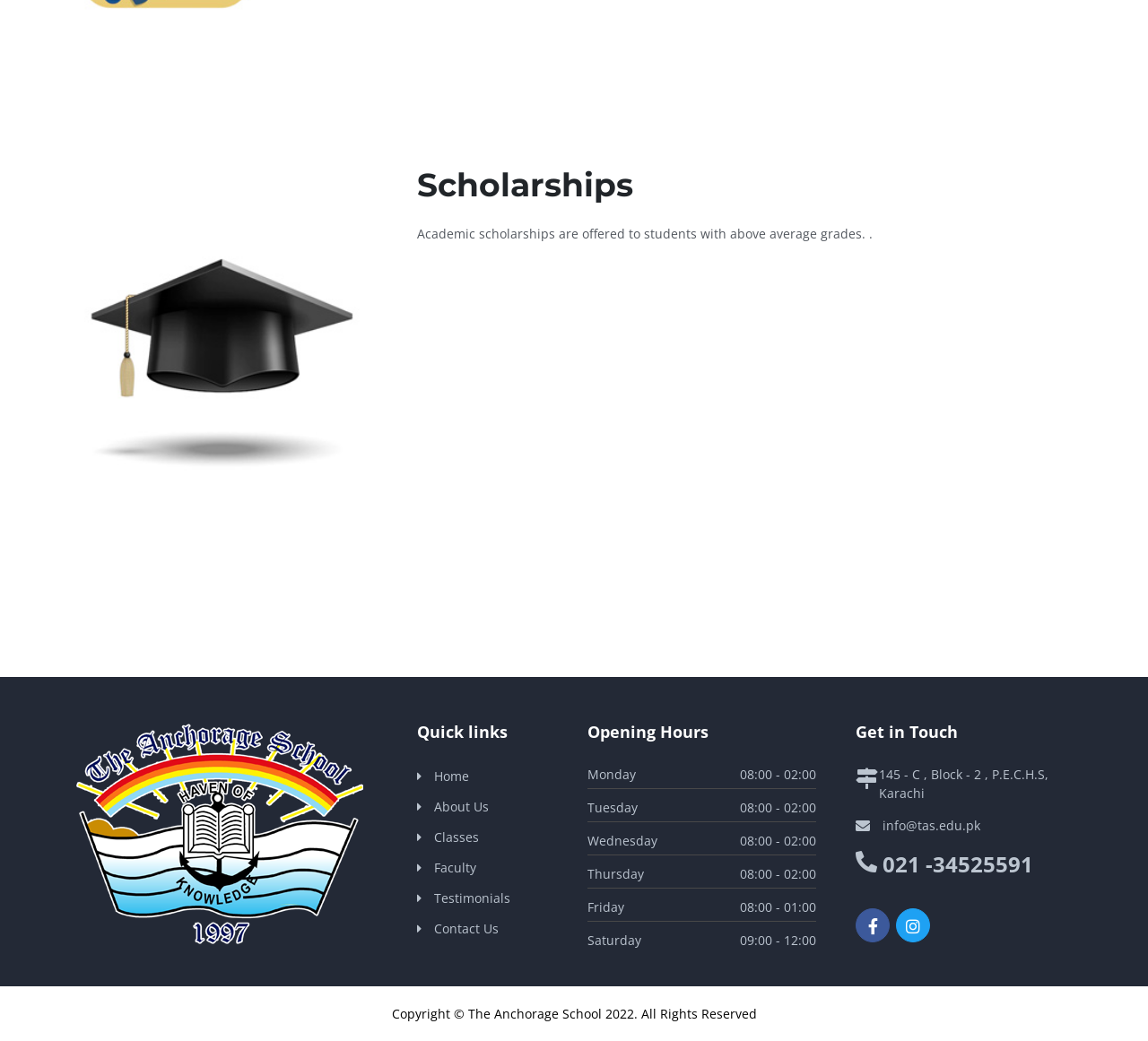Highlight the bounding box coordinates of the region I should click on to meet the following instruction: "Check the 'Opening Hours'".

[0.512, 0.694, 0.617, 0.713]